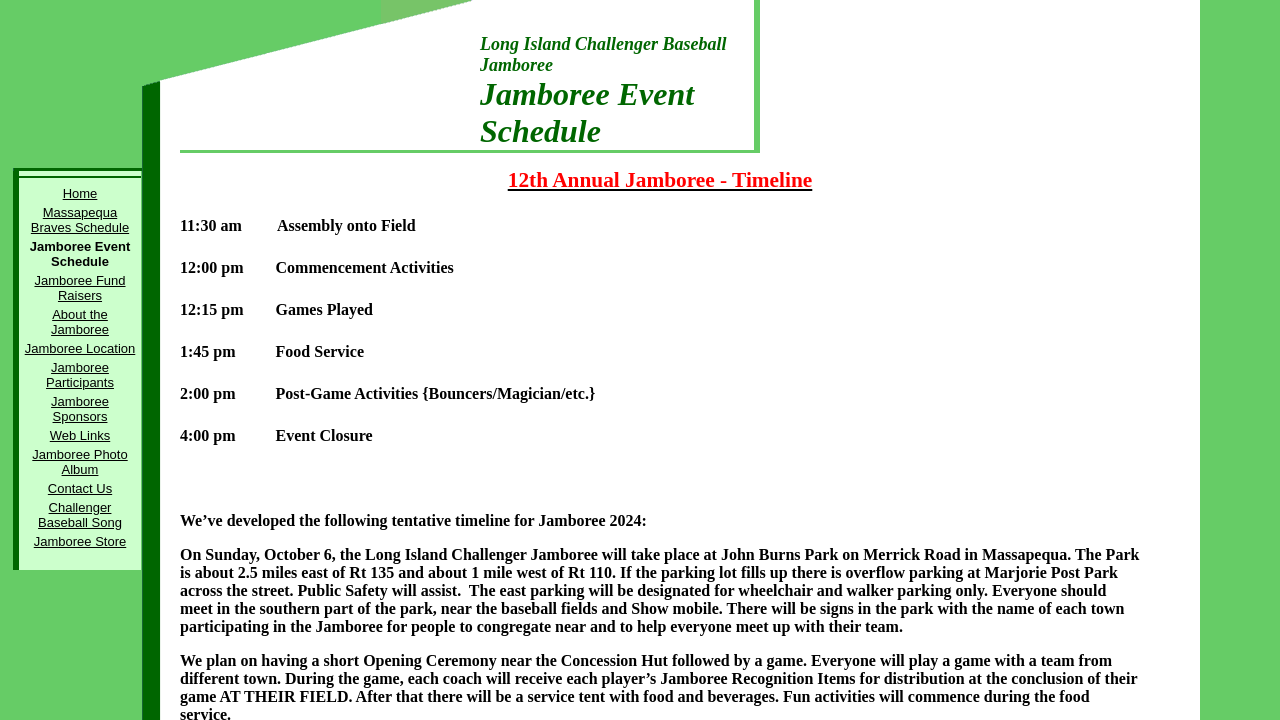What is the purpose of the Jamboree Event Schedule?
Relying on the image, give a concise answer in one word or a brief phrase.

To schedule events